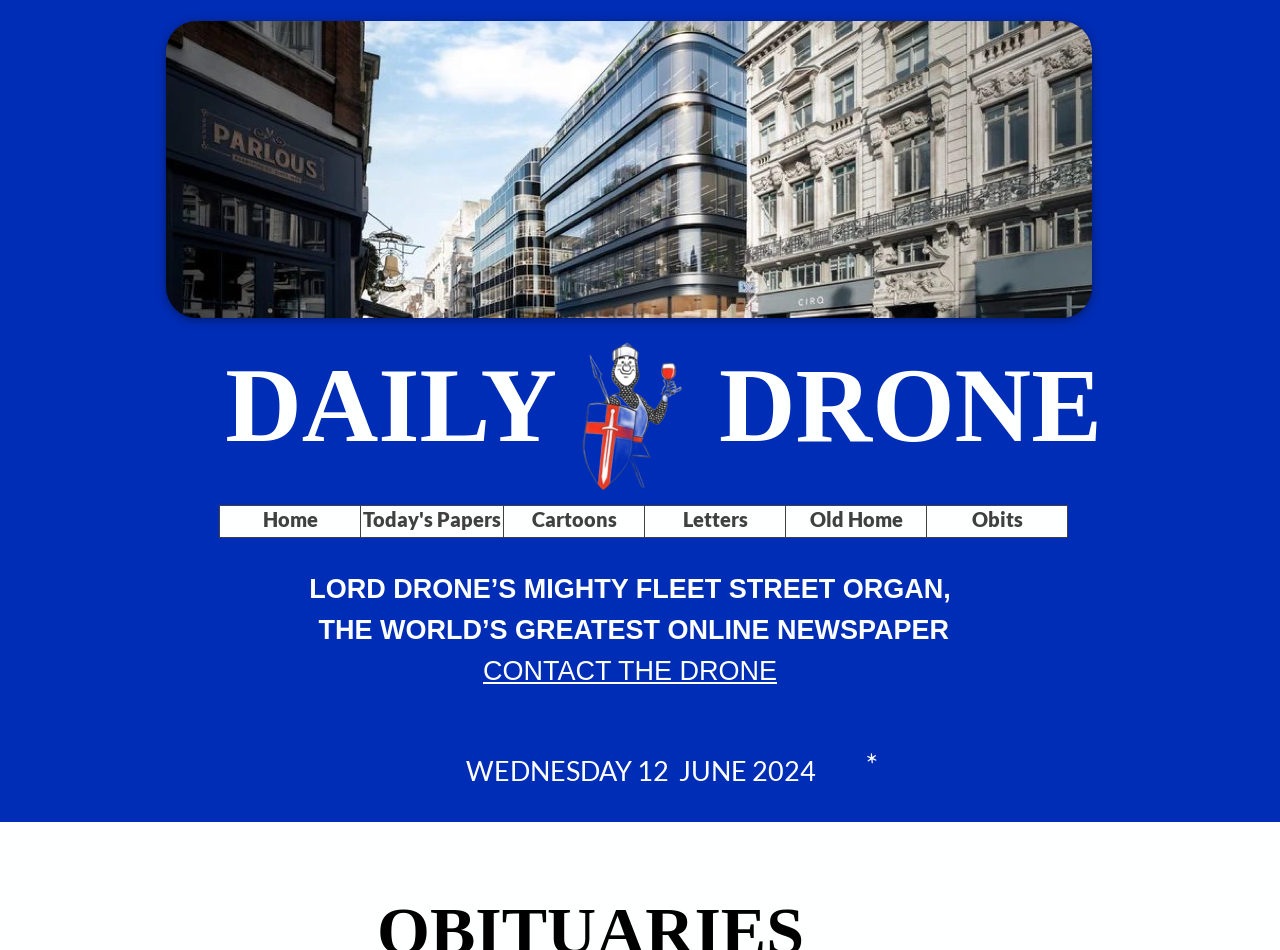Using the format (top-left x, top-left y, bottom-right x, bottom-right y), provide the bounding box coordinates for the described UI element. All values should be floating point numbers between 0 and 1: THE DRONE

[0.483, 0.691, 0.607, 0.722]